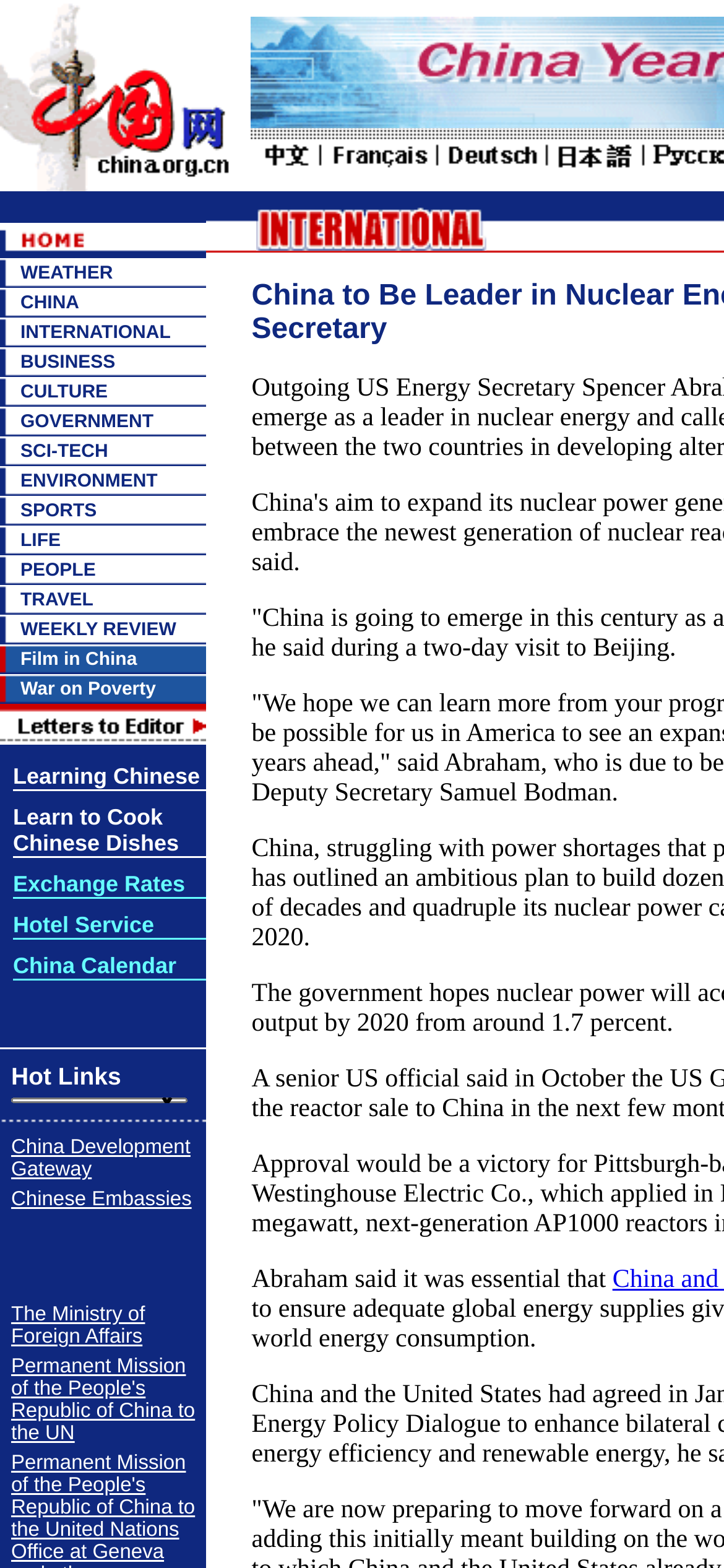Provide the bounding box coordinates of the HTML element this sentence describes: "CULTURE". The bounding box coordinates consist of four float numbers between 0 and 1, i.e., [left, top, right, bottom].

[0.028, 0.243, 0.149, 0.256]